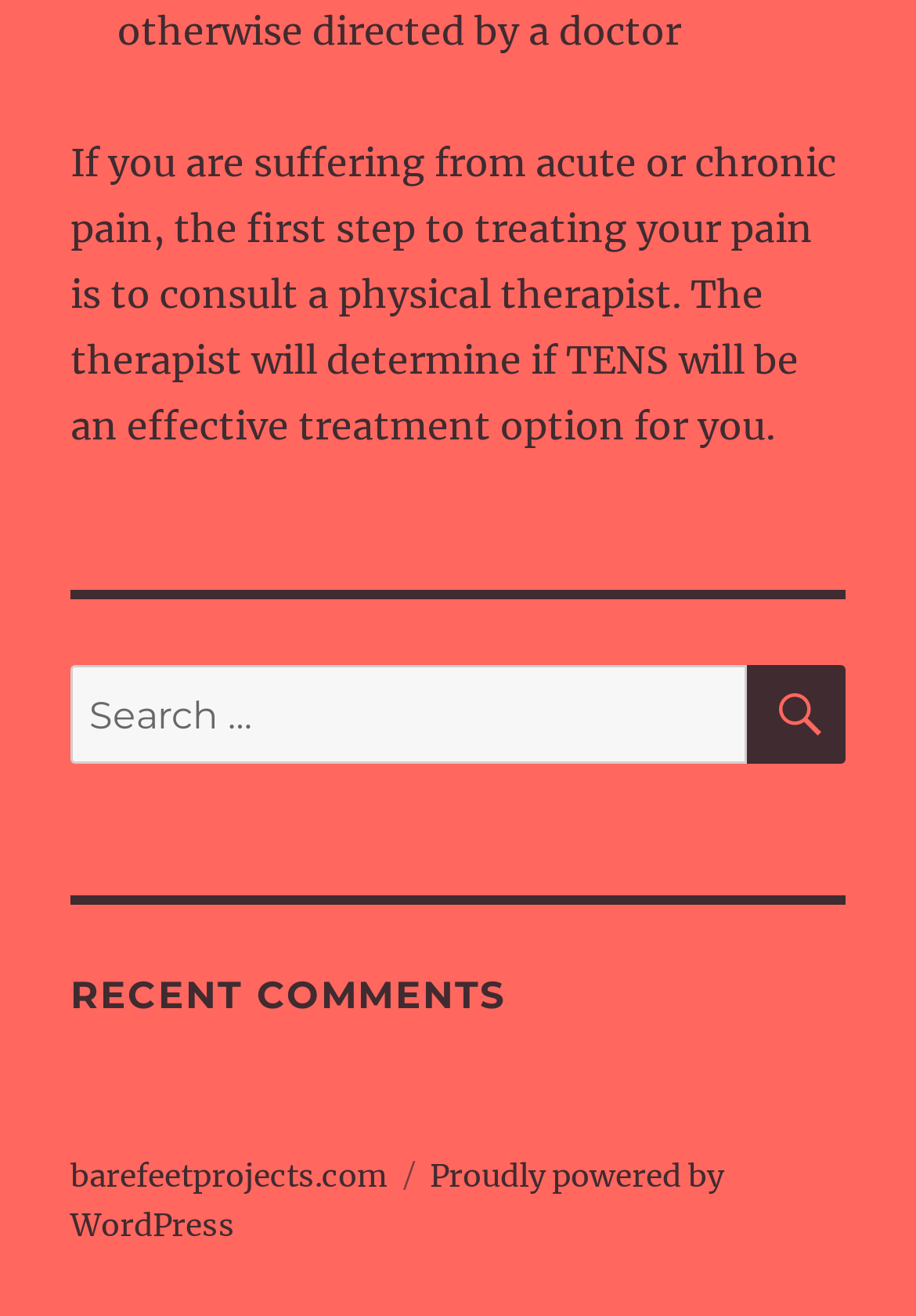Use a single word or phrase to answer the question:
What is the icon on the search button?

uf400 SEARCH